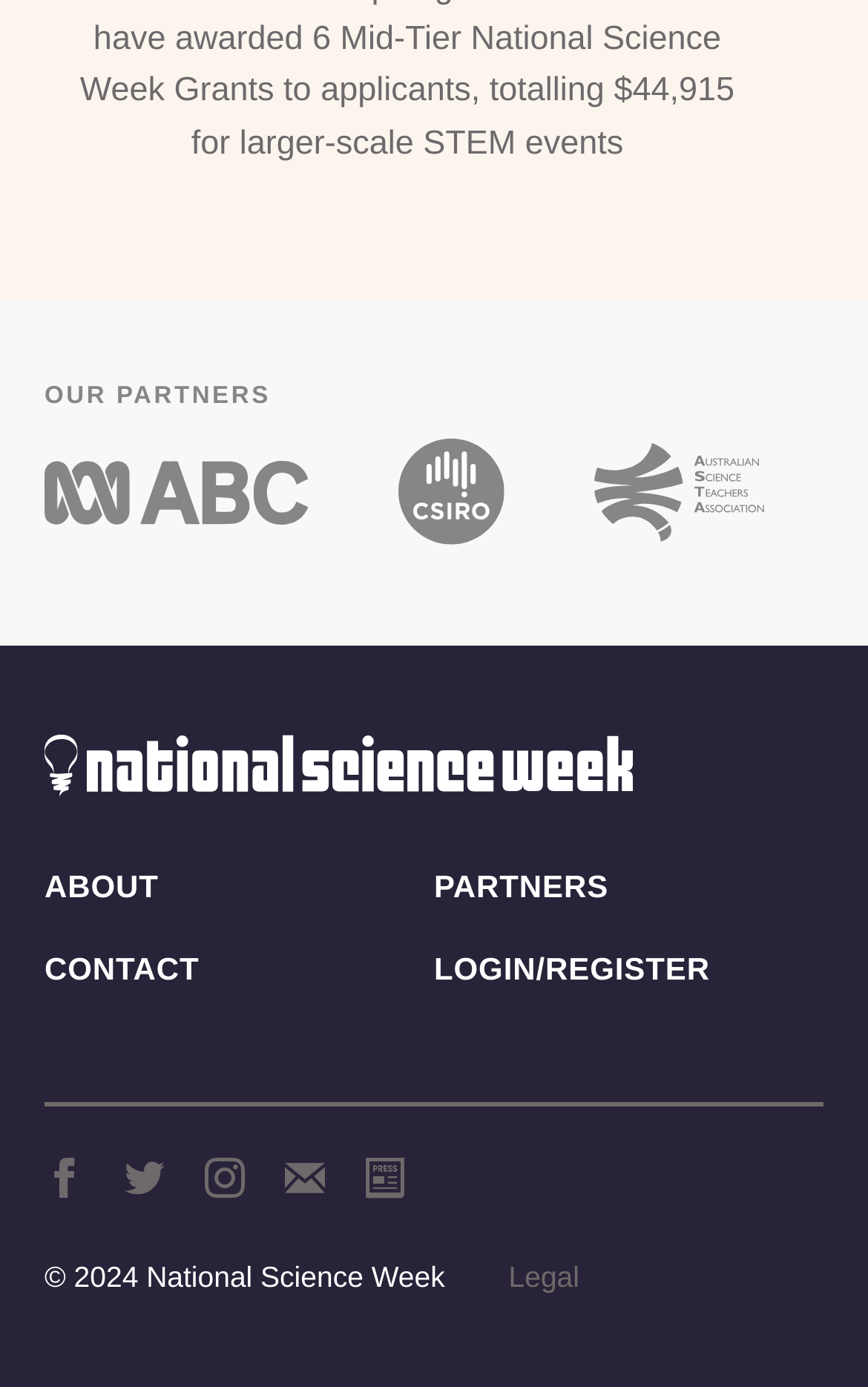What is the name of the organization with the link 'CSIRO'?
Answer with a single word or phrase by referring to the visual content.

CSIRO